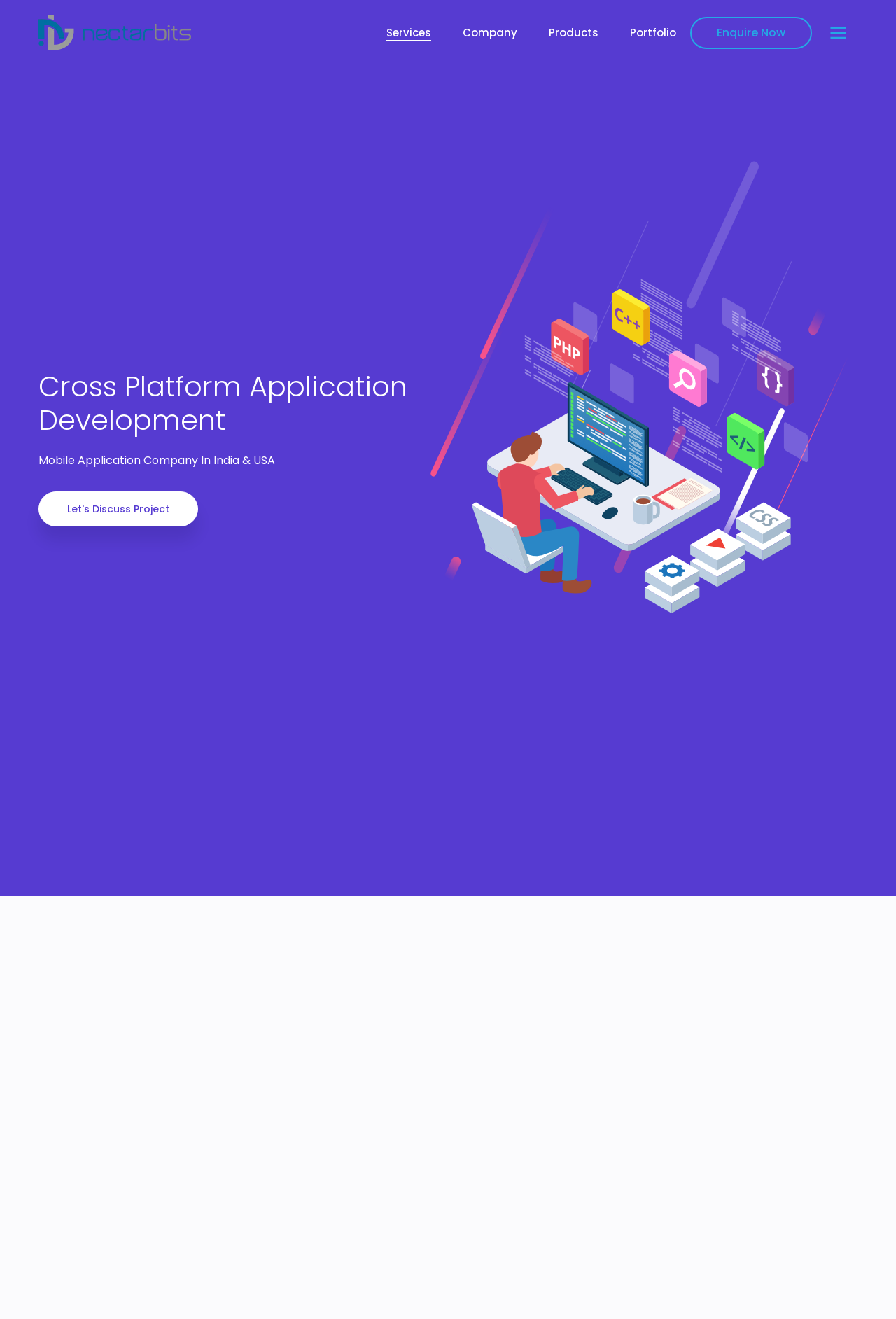Answer the question in one word or a short phrase:
How many buttons are in the top navigation menu?

4